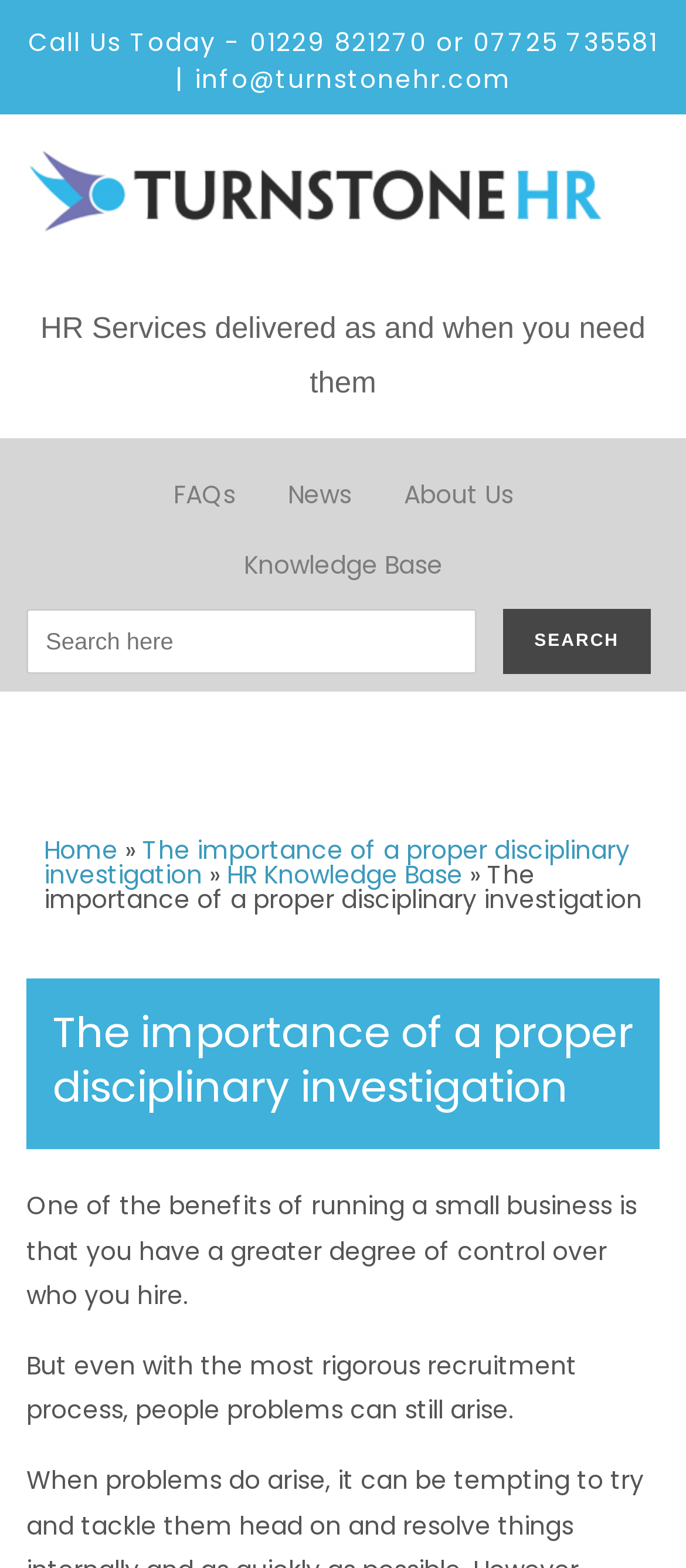Given the webpage screenshot and the description, determine the bounding box coordinates (top-left x, top-left y, bottom-right x, bottom-right y) that define the location of the UI element matching this description: News

[0.381, 0.293, 0.55, 0.338]